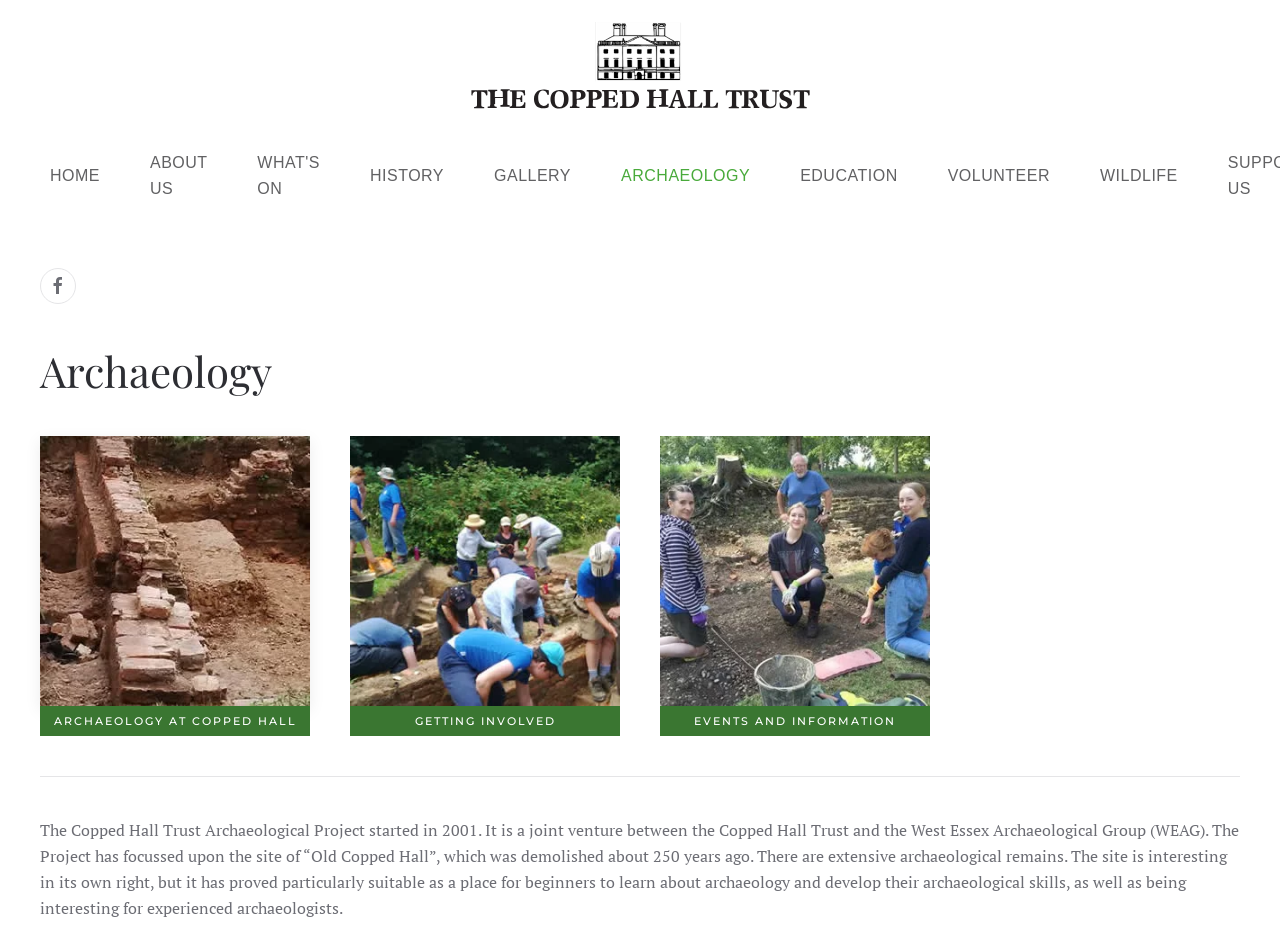Can you find the bounding box coordinates for the UI element given this description: "getting involved"? Provide the coordinates as four float numbers between 0 and 1: [left, top, right, bottom].

[0.273, 0.758, 0.484, 0.79]